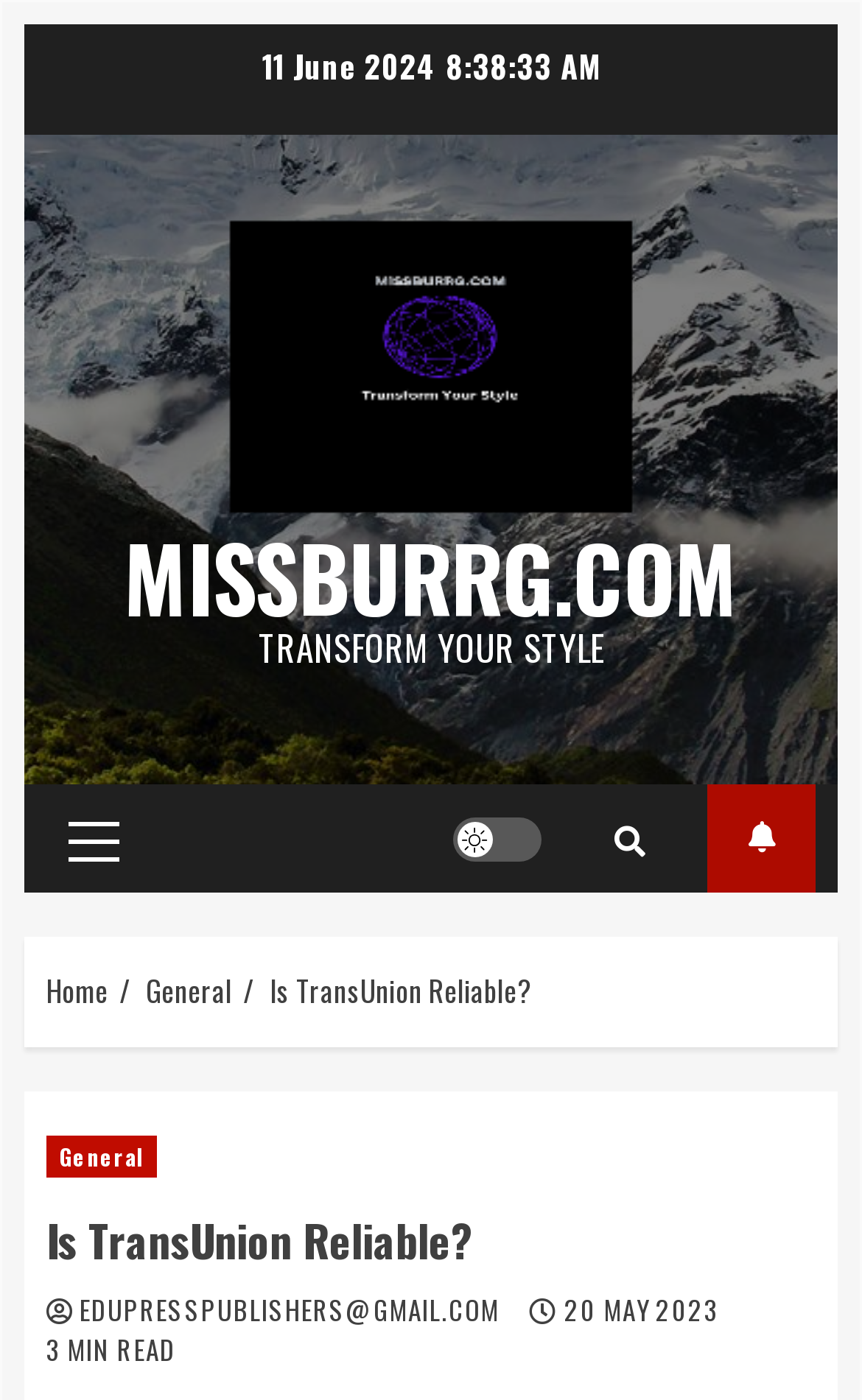Please determine the bounding box coordinates of the clickable area required to carry out the following instruction: "View the blog". The coordinates must be four float numbers between 0 and 1, represented as [left, top, right, bottom].

None